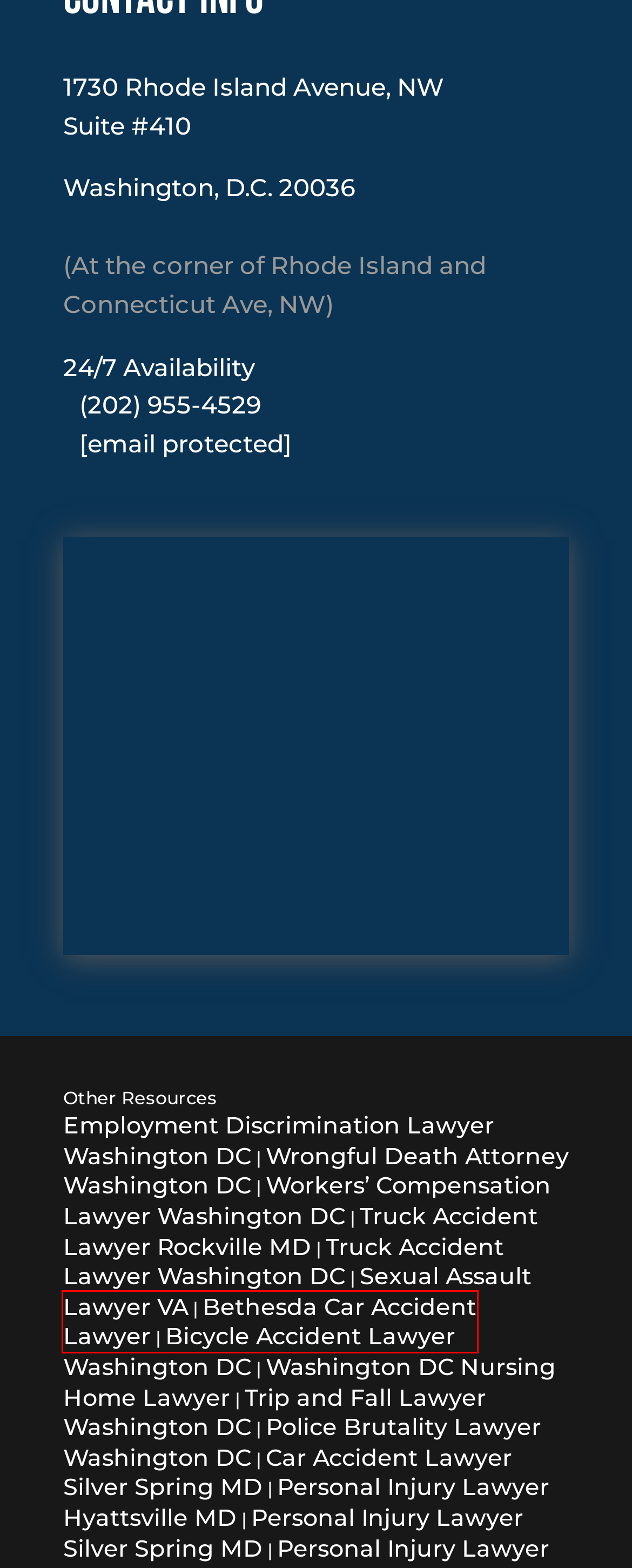Review the webpage screenshot and focus on the UI element within the red bounding box. Select the best-matching webpage description for the new webpage that follows after clicking the highlighted element. Here are the candidates:
A. Police Brutality Lawyer Washington DC - Cohen & Cohen
B. DC Workers' Compensation Attorneys | Workers Compensation Lawyer DC
C. Washington DC Nursing Home Lawyer - Bursing Home Lawyer Washington DC
D. Washington D.C. Wrongful Death Lawyer | Cohen & Cohen
E. Truck Accident Lawyer Rockville MD | Cohen & Cohen P.C.
F. Car Accident Lawyer Silver Spring MD | Cohen & Cohen P.C.
G. Bethesda Car Accident Lawyer | Auto Accident Lawyer Bethesda MD
H. Personal Injury Lawyer Silver Spring MD | Cohen & Cohen P.C.

G